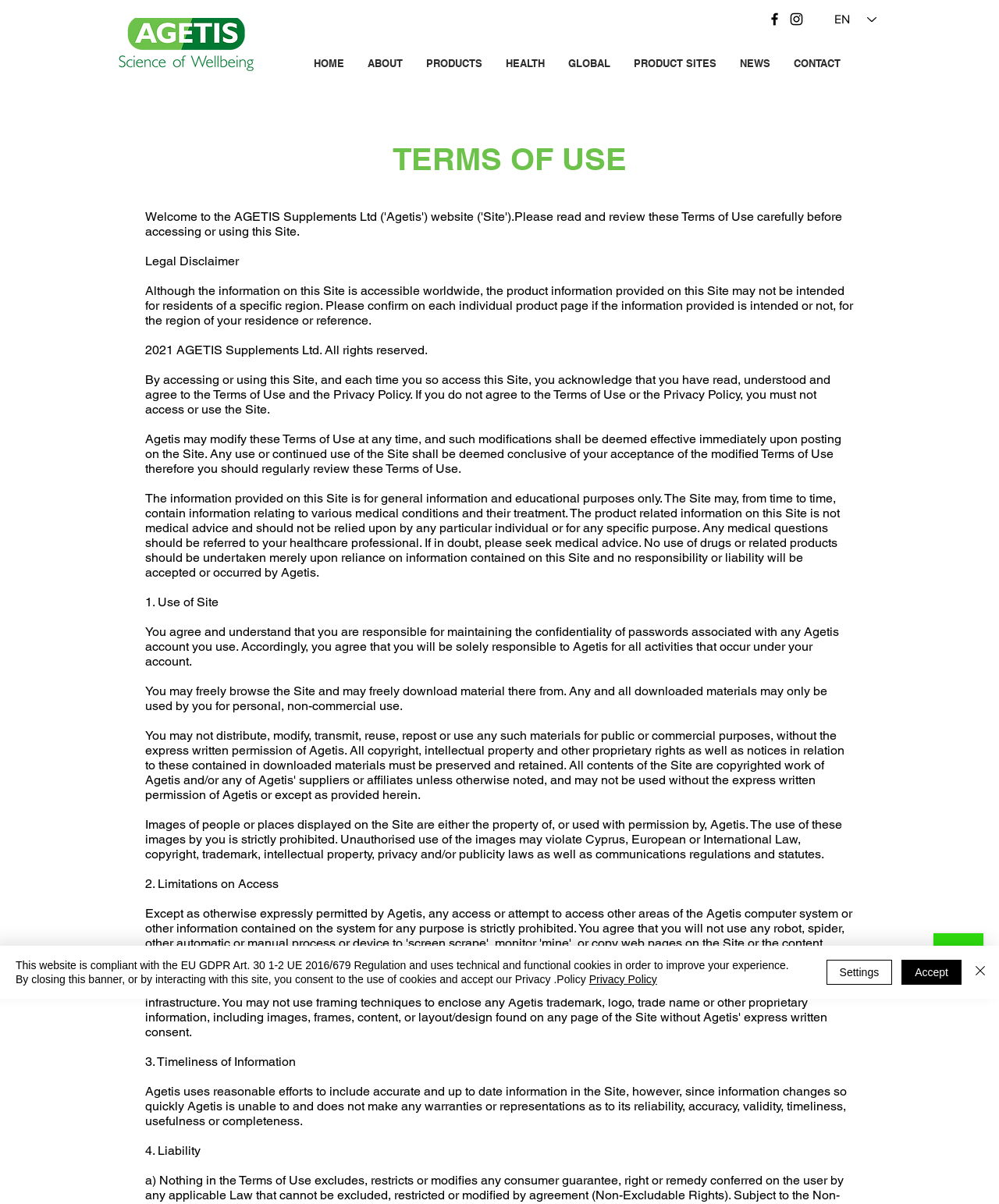What is the main content of the webpage?
Refer to the image and provide a one-word or short phrase answer.

Terms of Use